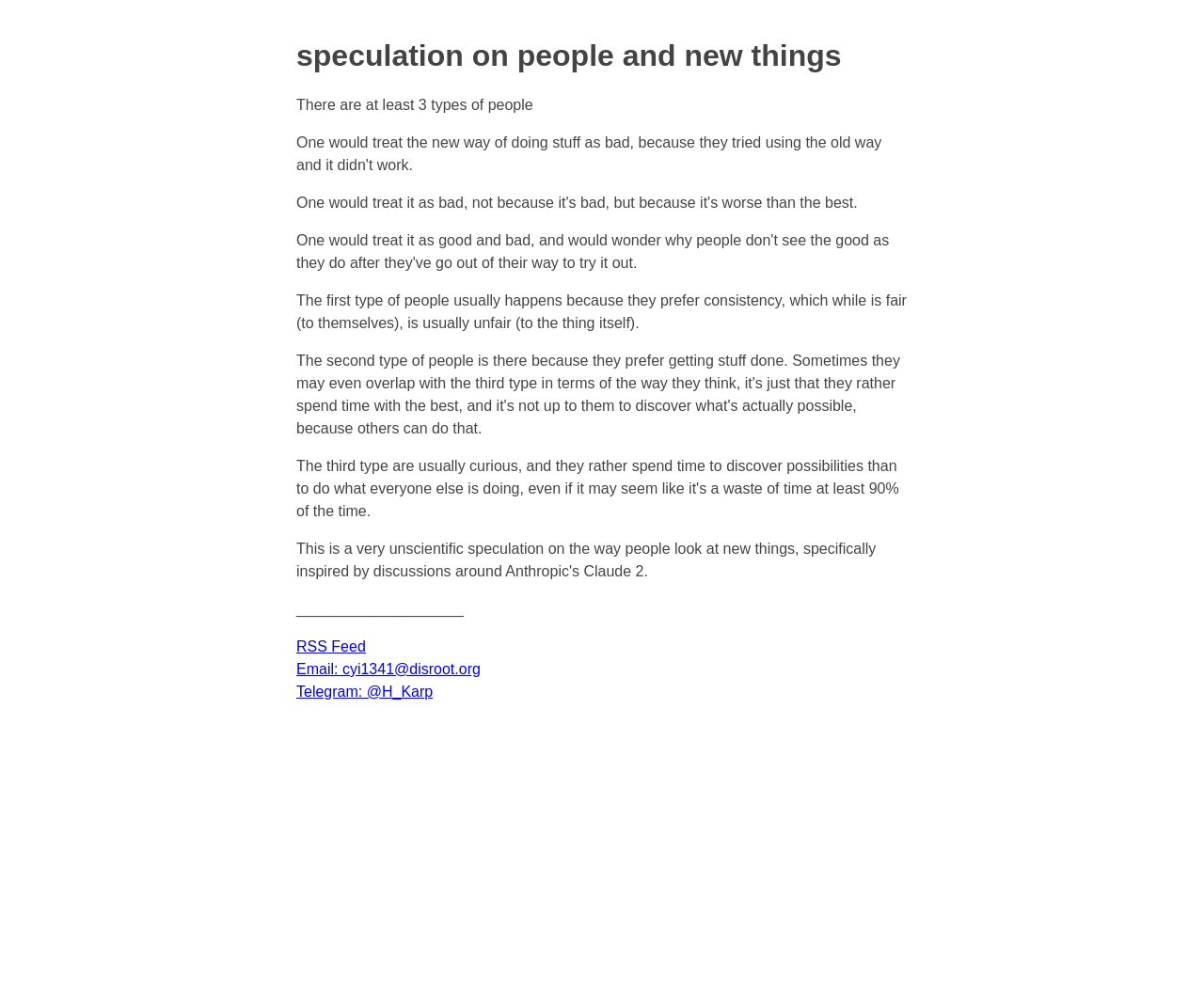What is the alternative way to receive updates from the author?
Answer the question using a single word or phrase, according to the image.

RSS Feed